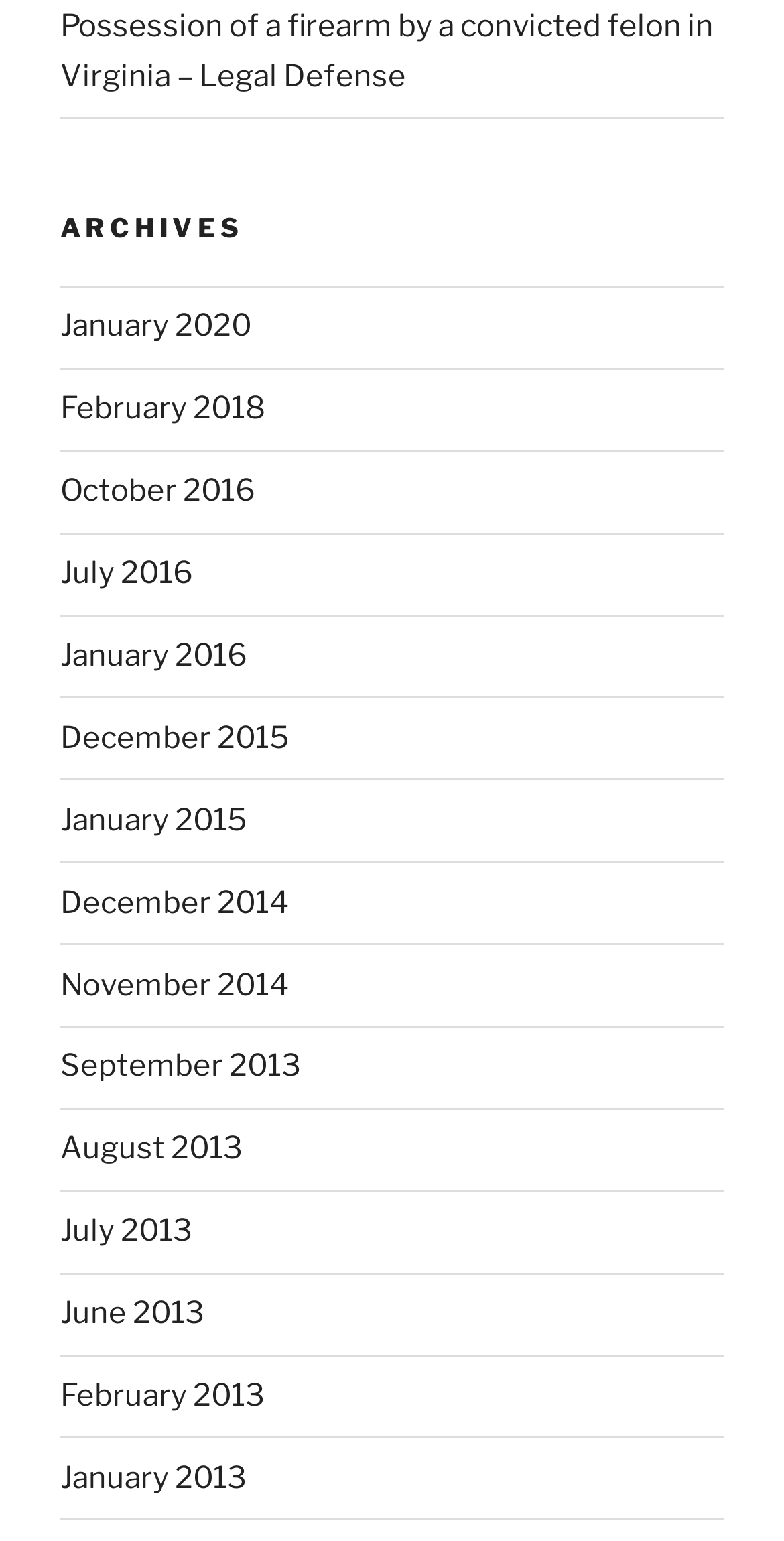What is the vertical position of the 'ARCHIVES' heading relative to the first link?
Please provide a comprehensive answer based on the details in the screenshot.

I compared the y1 and y2 coordinates of the 'ARCHIVES' heading element and the first link element. Since the y1 and y2 coordinates of the 'ARCHIVES' heading element are greater than those of the first link element, the 'ARCHIVES' heading is below the first link.